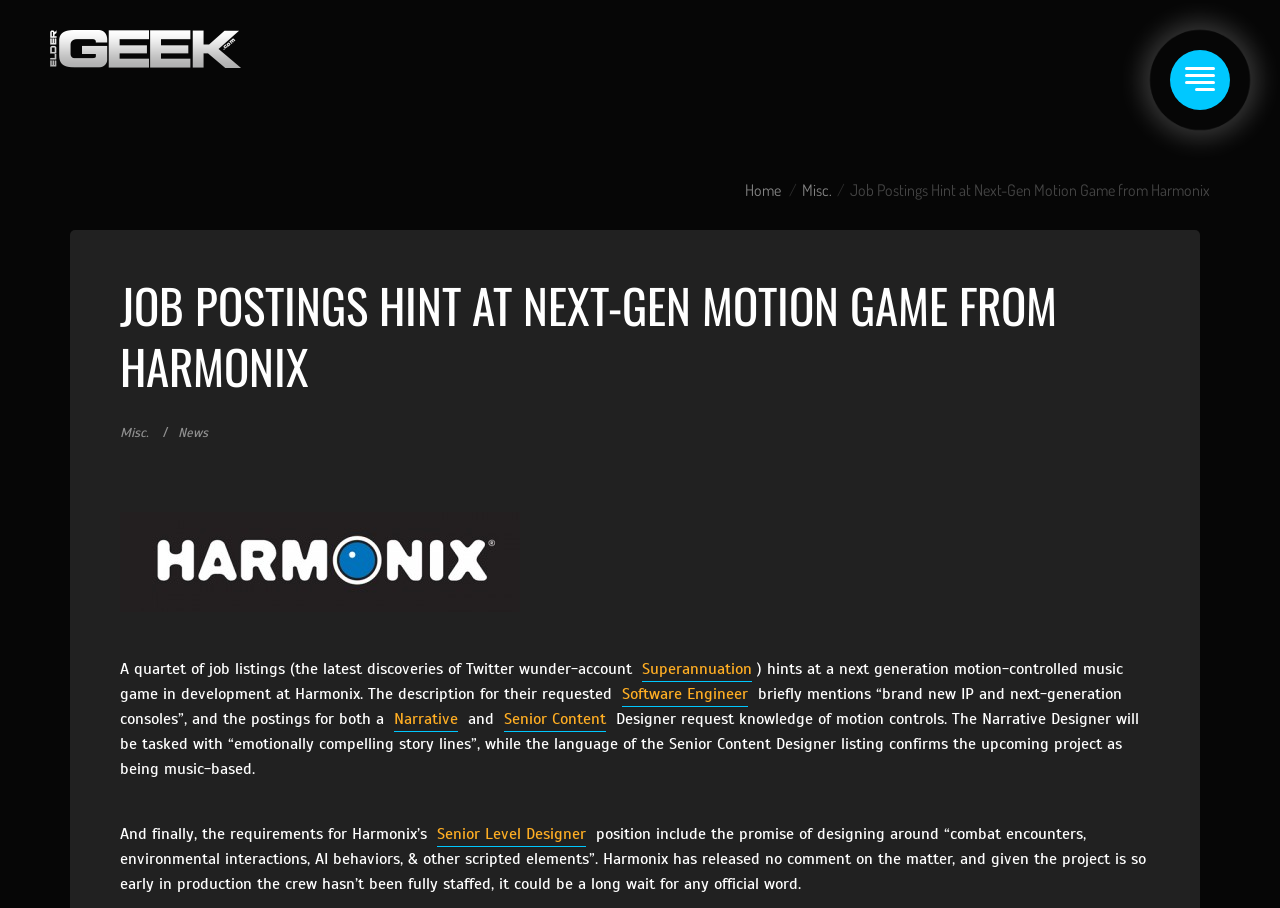From the webpage screenshot, predict the bounding box of the UI element that matches this description: "Superannuation".

[0.502, 0.724, 0.588, 0.751]